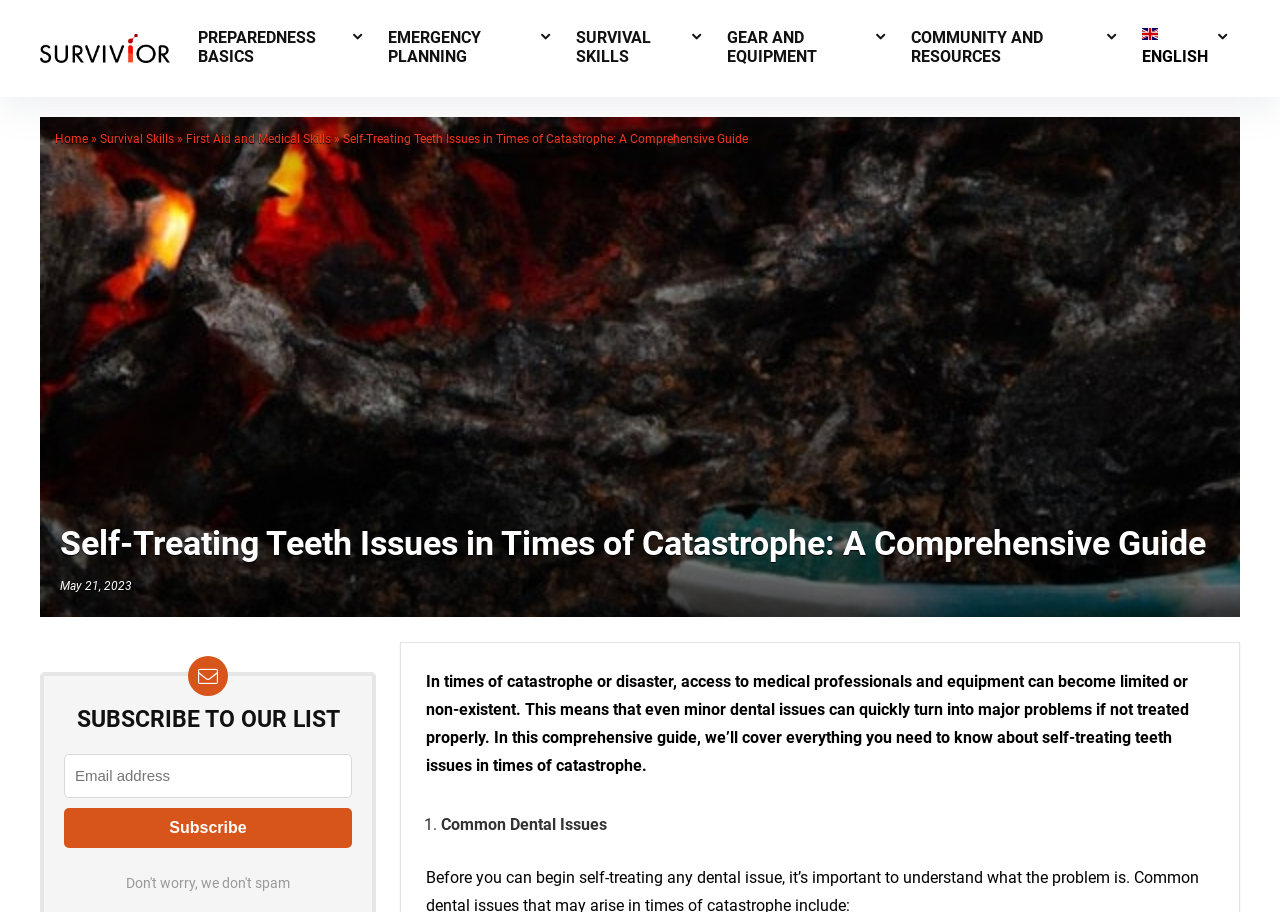Identify the bounding box coordinates of the clickable region to carry out the given instruction: "Enter email address".

[0.05, 0.827, 0.275, 0.875]